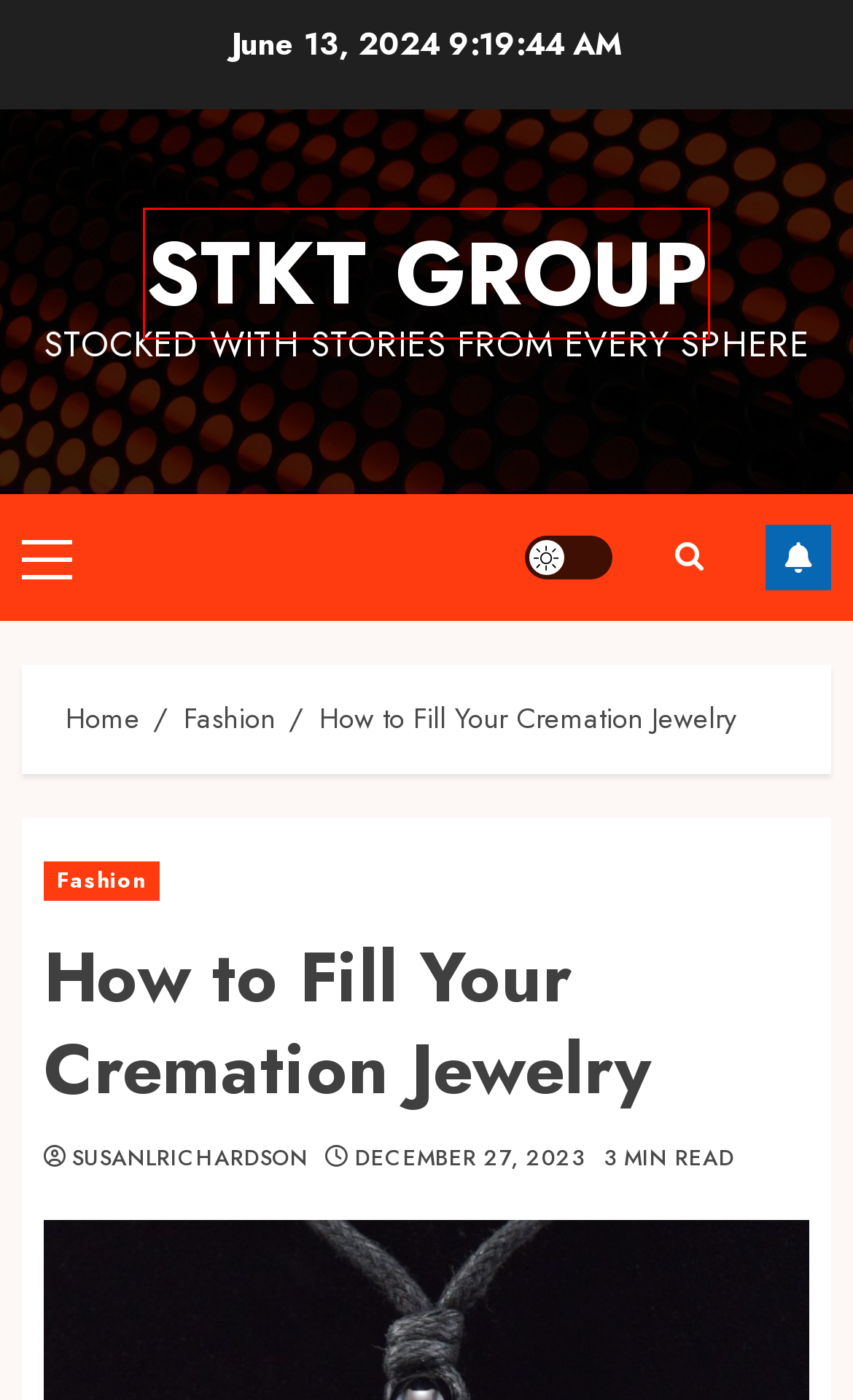You are provided a screenshot of a webpage featuring a red bounding box around a UI element. Choose the webpage description that most accurately represents the new webpage after clicking the element within the red bounding box. Here are the candidates:
A. How to Prepare for a Kitchen Remodel – STKT Group
B. Fashion – STKT Group
C. Business – STKT Group
D. Business & Finance – STKT Group
E. December 2023 – STKT Group
F. Health & Wellness – STKT Group
G. SusanLRichardson – STKT Group
H. STKT Group – Stocked with Stories from Every Sphere

H